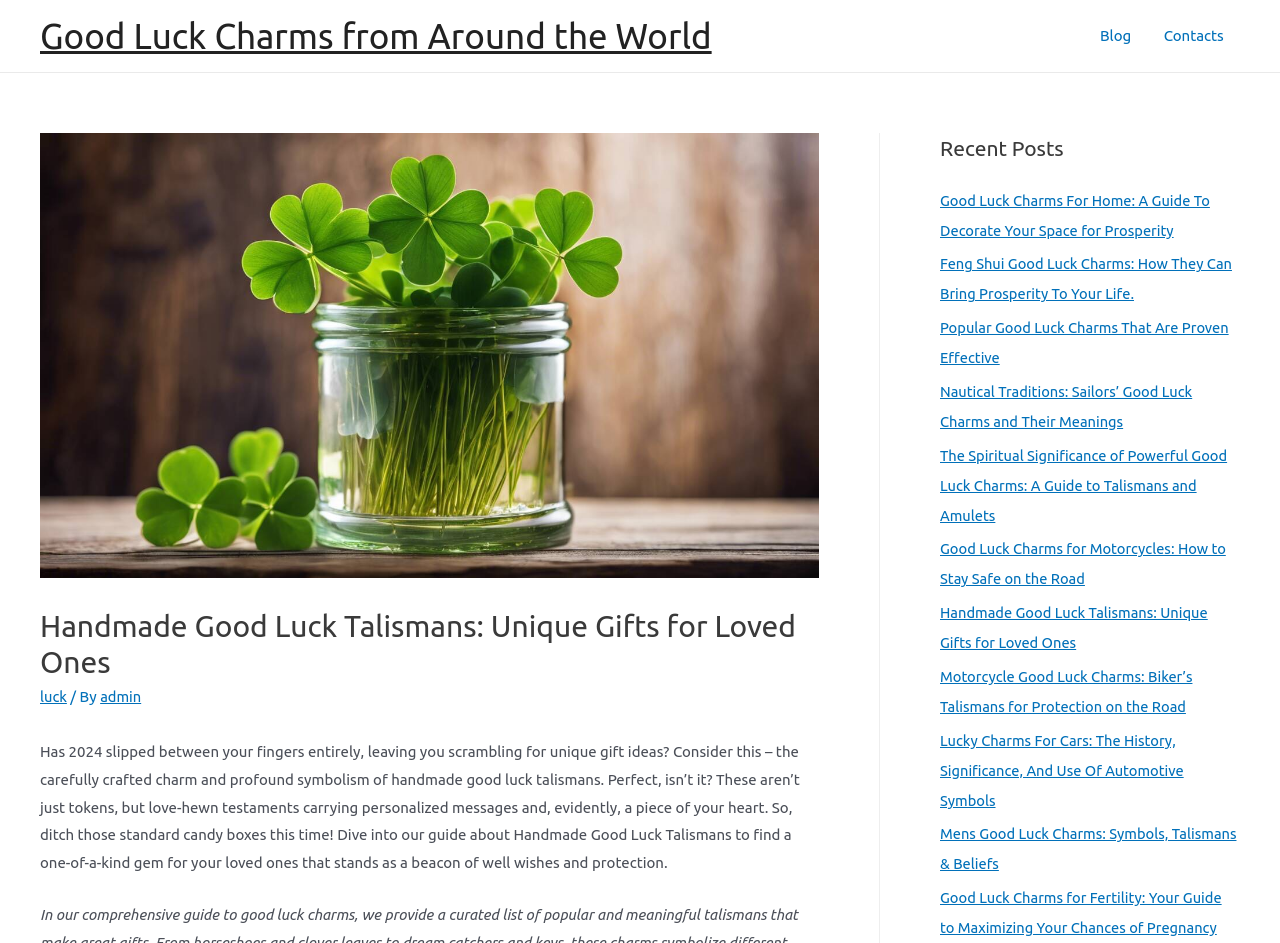Offer a detailed explanation of the webpage layout and contents.

This webpage is about handmade good luck talismans as unique gifts for loved ones. At the top, there is a link to "Good Luck Charms from Around the World" and a navigation menu with links to "Blog" and "Contacts". Below the navigation menu, there is a header section with a main heading "Handmade Good Luck Talismans: Unique Gifts for Loved Ones" and three links: "luck", a separator, and "admin". 

Under the header section, there is a paragraph of text that explains the idea of handmade good luck talismans as unique gifts, emphasizing their personalized messages and symbolism. 

To the right of the header section, there is a section titled "Recent Posts" with nine links to various articles about good luck charms, including guides to decorating homes, Feng Shui, and nautical traditions, as well as articles about motorcycle and car charms, and charms for fertility and men.